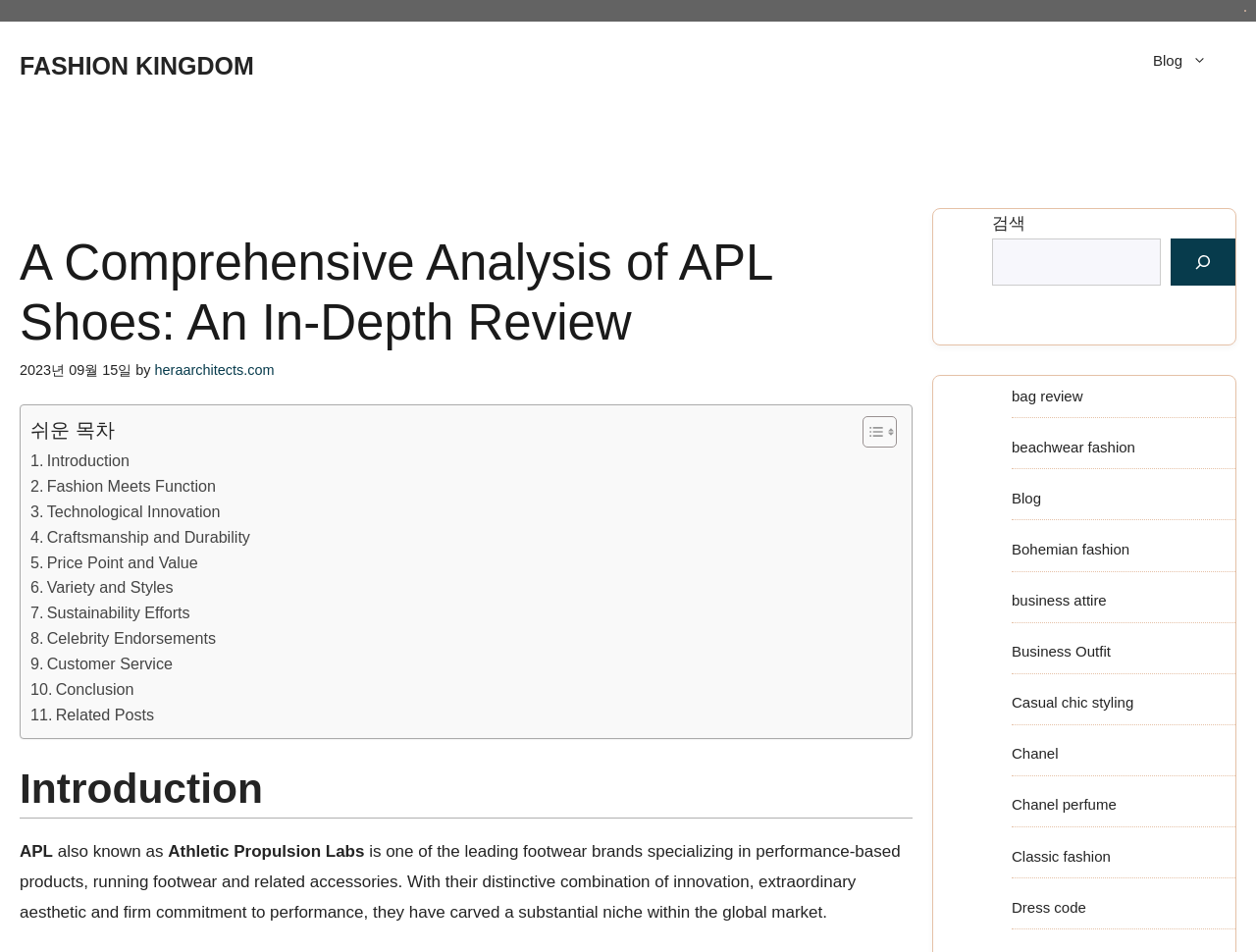Construct a comprehensive description capturing every detail on the webpage.

The webpage is an in-depth review of APL shoes, titled "A Comprehensive Analysis of APL Shoes: An In-Depth Review" on the Fashion Kingdom website. At the top, there is a banner with the site's name "FASHION KINGDOM" and a primary navigation menu with a link to the blog section. Below the banner, there is a heading with the title of the review, accompanied by the date "2023년 09월 15일" and the author's name "heraarchitects.com".

The main content of the webpage is divided into sections, with a table of contents on the left side, featuring links to different parts of the review, such as "Introduction", "Fashion Meets Function", "Technological Innovation", and more. Each section has a heading and a brief description of APL shoes, highlighting their unique features and benefits.

In the introduction section, there is a brief overview of APL, also known as Athletic Propulsion Labs, describing them as a leading footwear brand specializing in performance-based products, running footwear, and related accessories.

On the right side of the webpage, there is a complementary section with a search bar and several links to other fashion-related articles, such as "bag review", "beachwear fashion", and "Bohemian fashion".